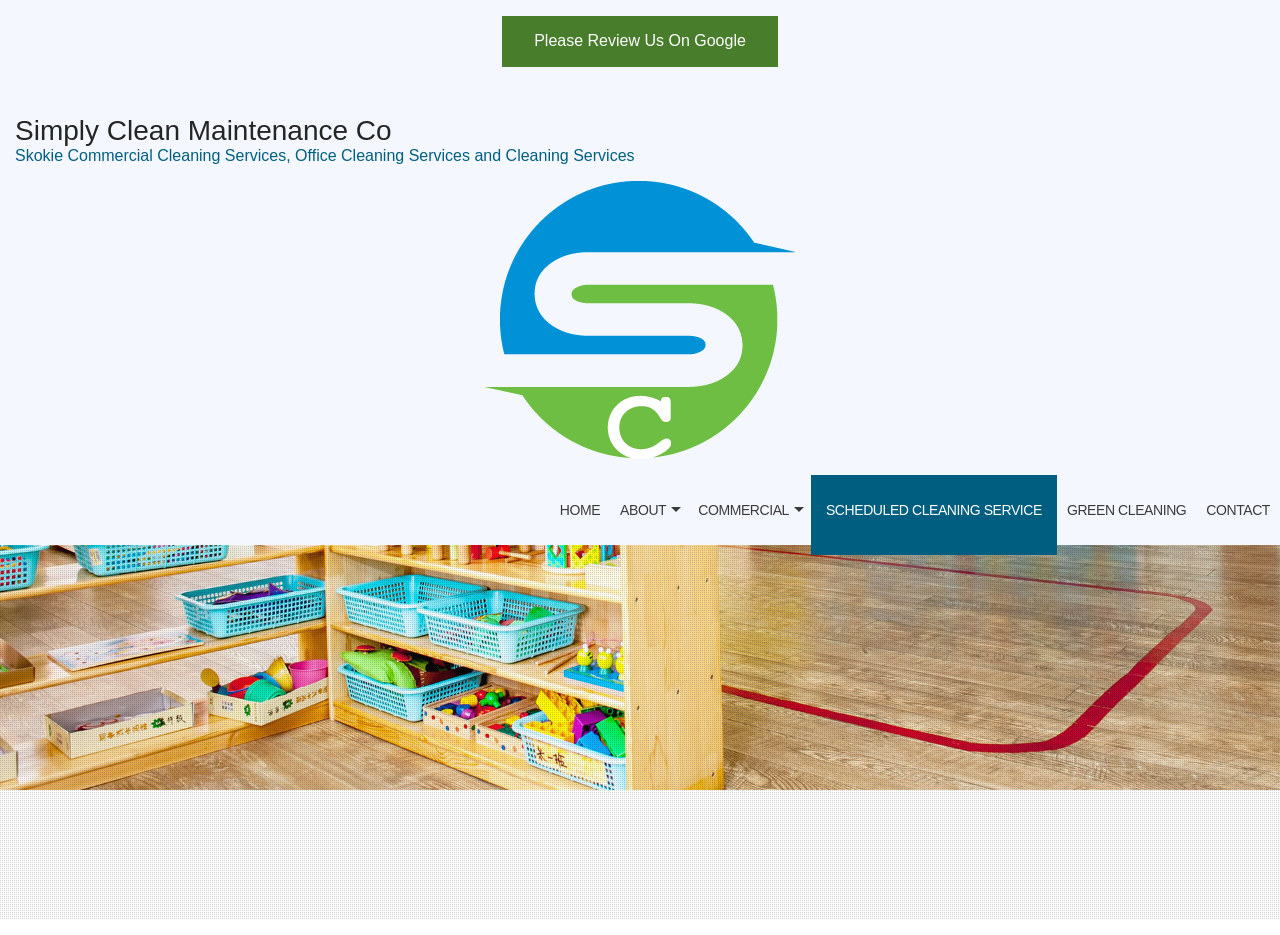Locate the bounding box coordinates of the area you need to click to fulfill this instruction: 'Learn more about 'Childcare Center Cleaning''. The coordinates must be in the form of four float numbers ranging from 0 to 1: [left, top, right, bottom].

[0.538, 0.583, 0.634, 0.658]